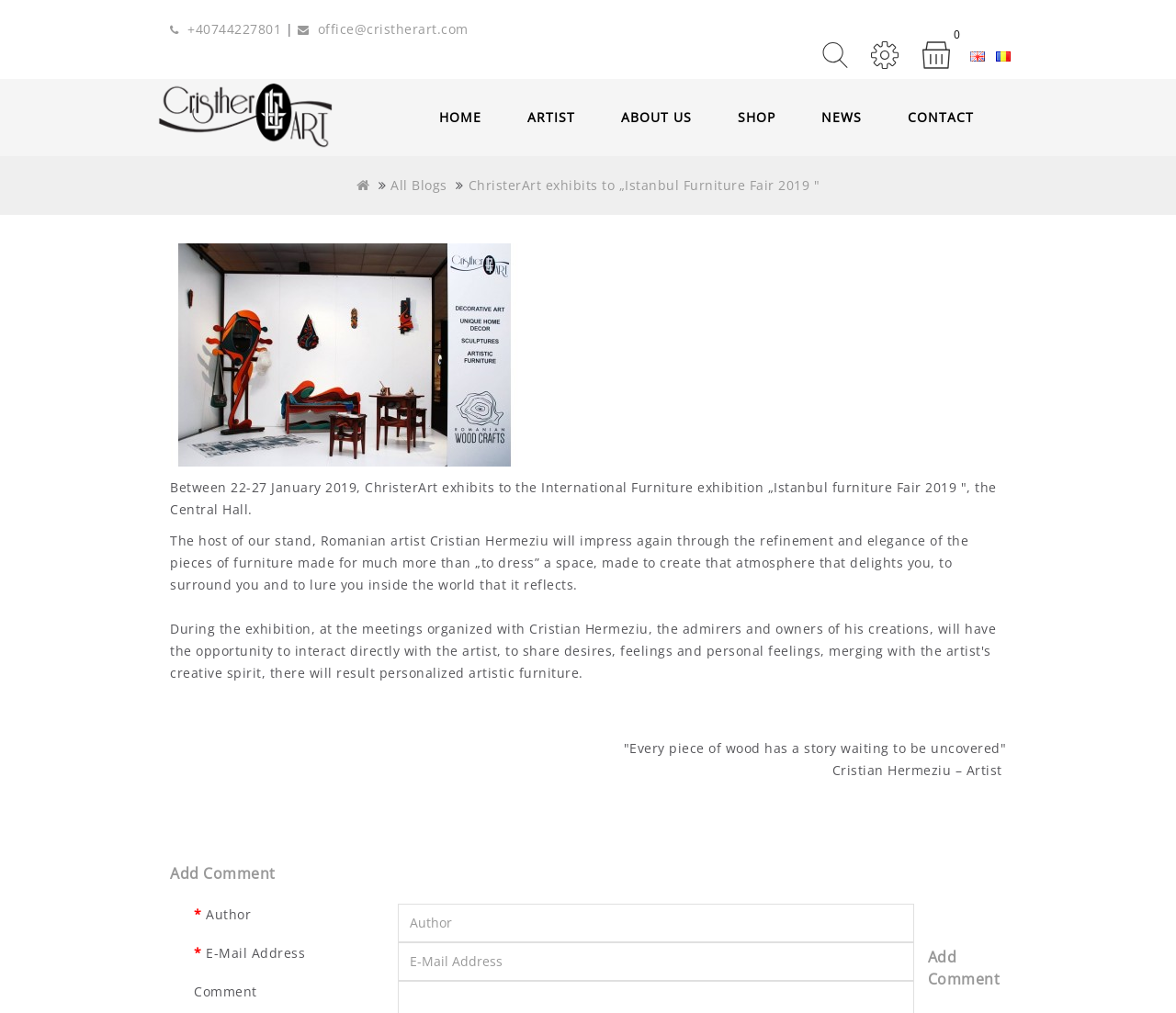Provide the bounding box coordinates of the section that needs to be clicked to accomplish the following instruction: "Read the article 'Jackson Kayak Buys Werner Paddles'."

None